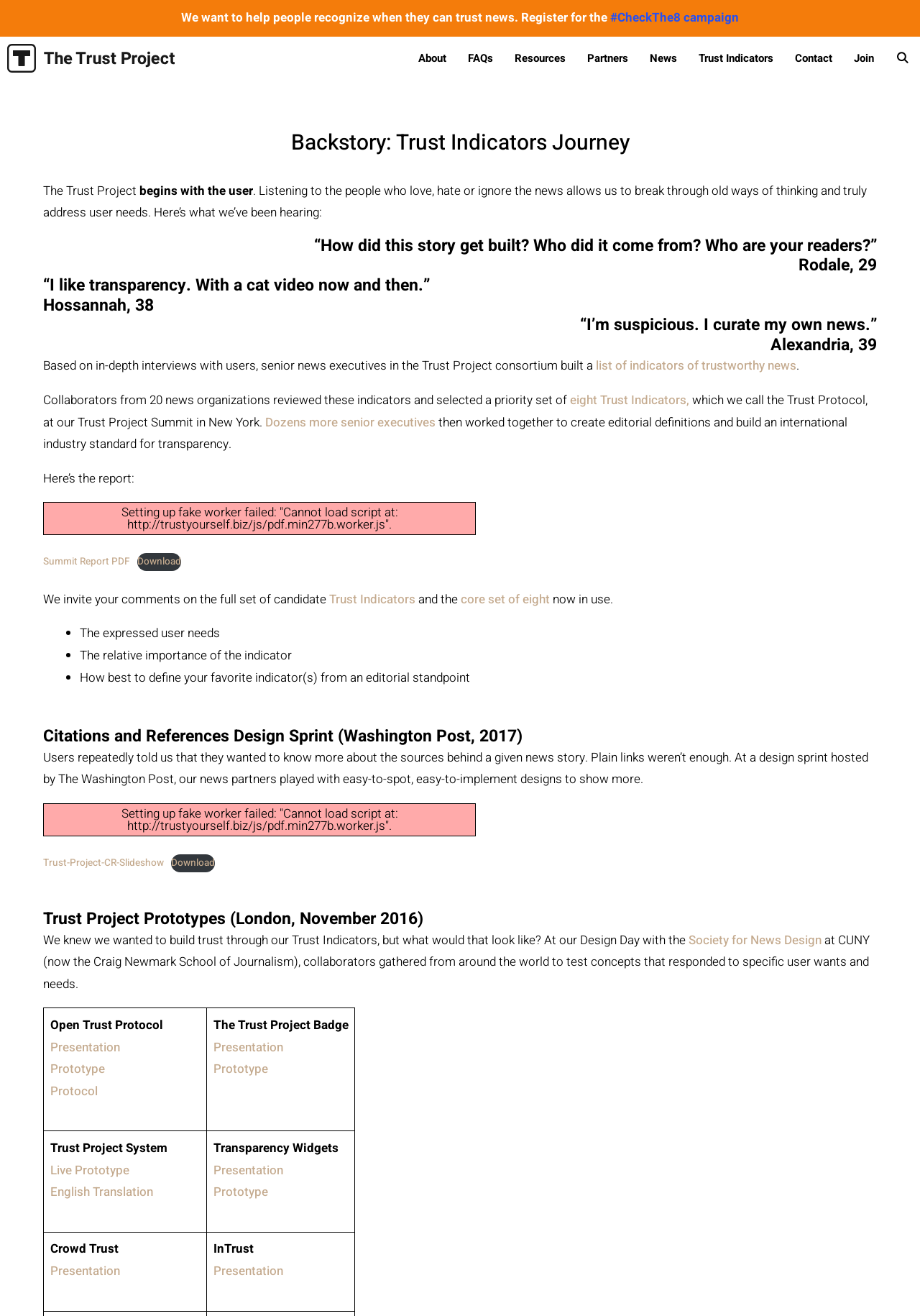Can you locate the main headline on this webpage and provide its text content?

Backstory: Trust Indicators Journey